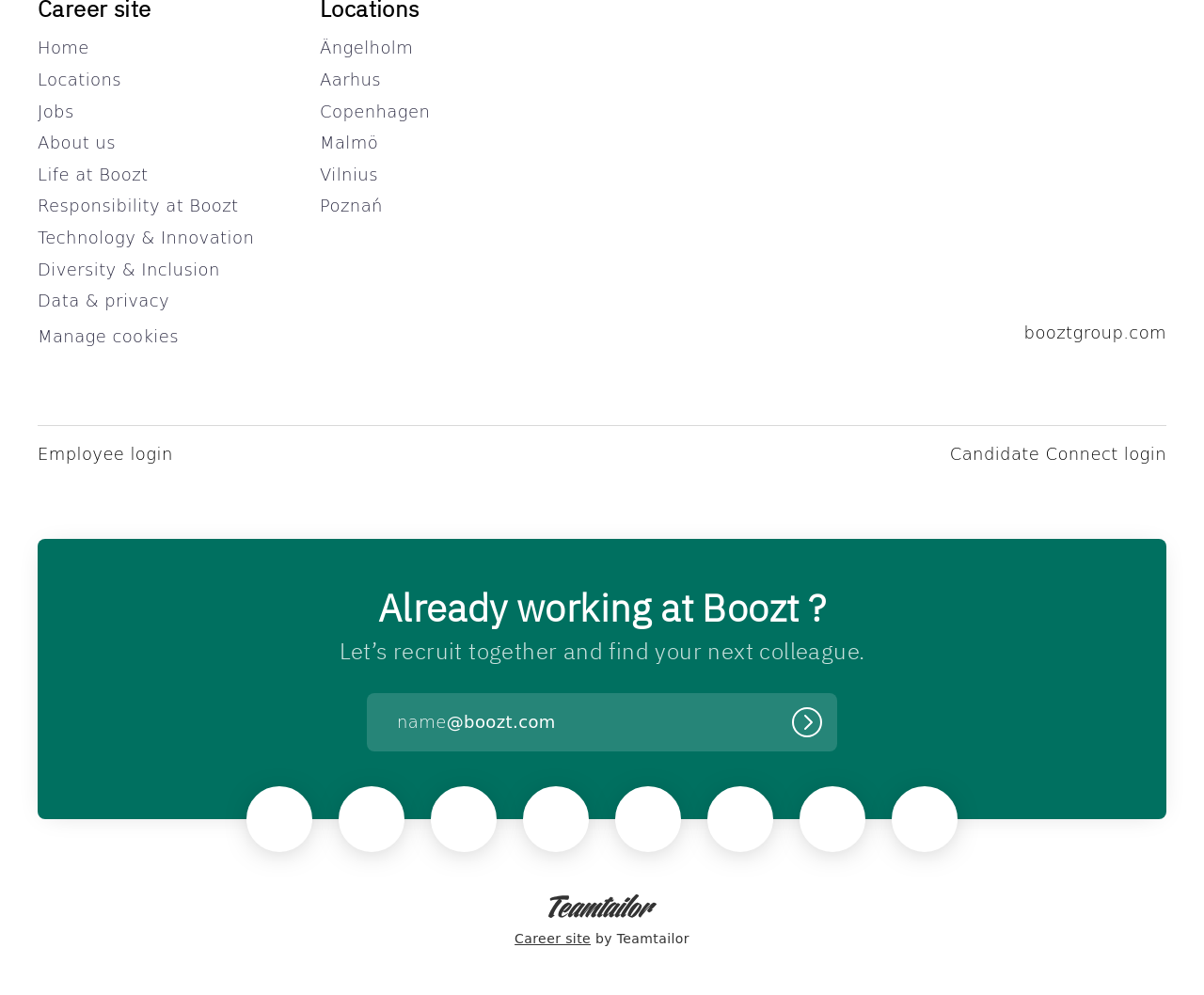Please identify the bounding box coordinates of the element on the webpage that should be clicked to follow this instruction: "Enter email address". The bounding box coordinates should be given as four float numbers between 0 and 1, formatted as [left, top, right, bottom].

[0.305, 0.697, 0.695, 0.755]